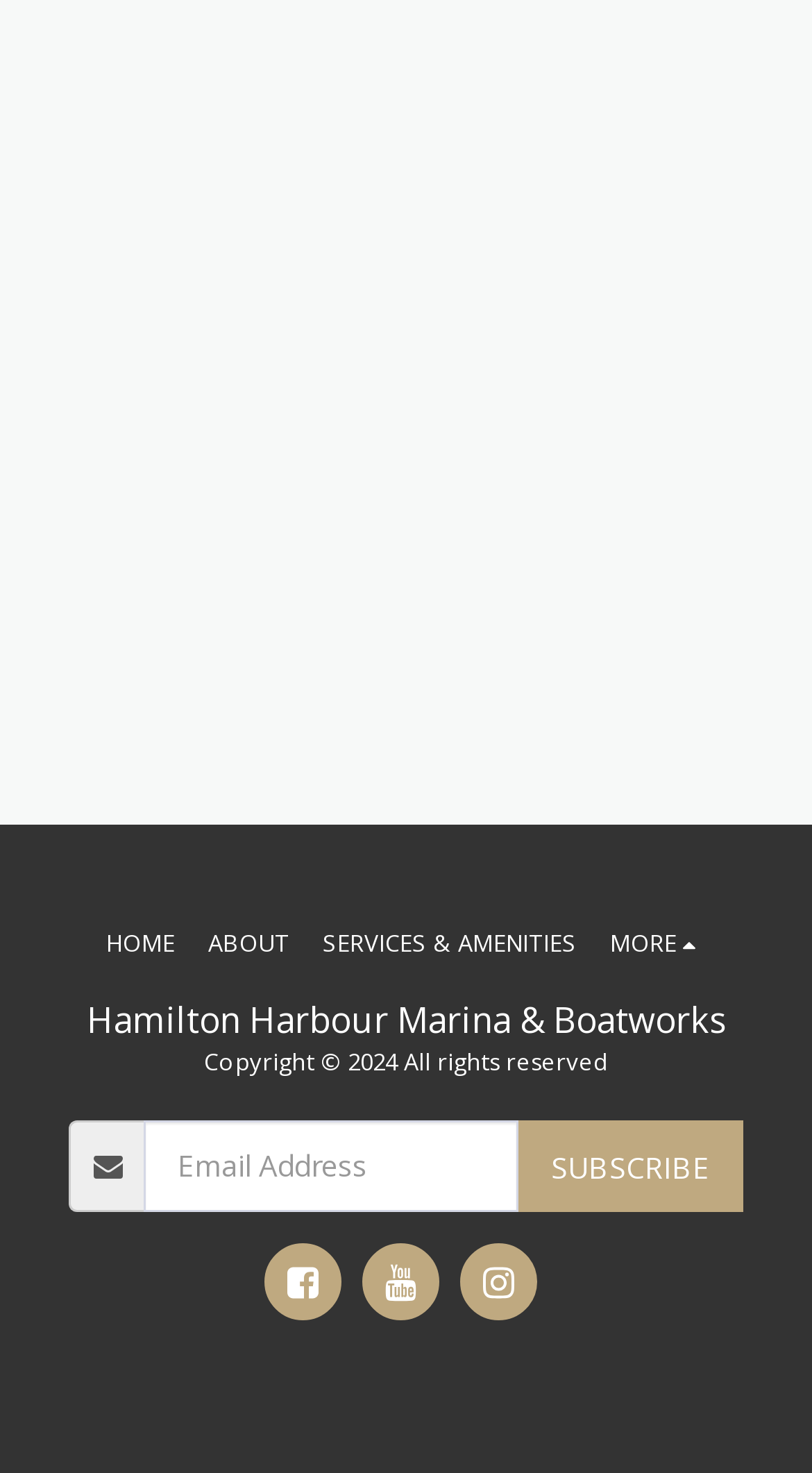Provide the bounding box coordinates of the section that needs to be clicked to accomplish the following instruction: "Enter Email Address."

[0.177, 0.761, 0.639, 0.823]